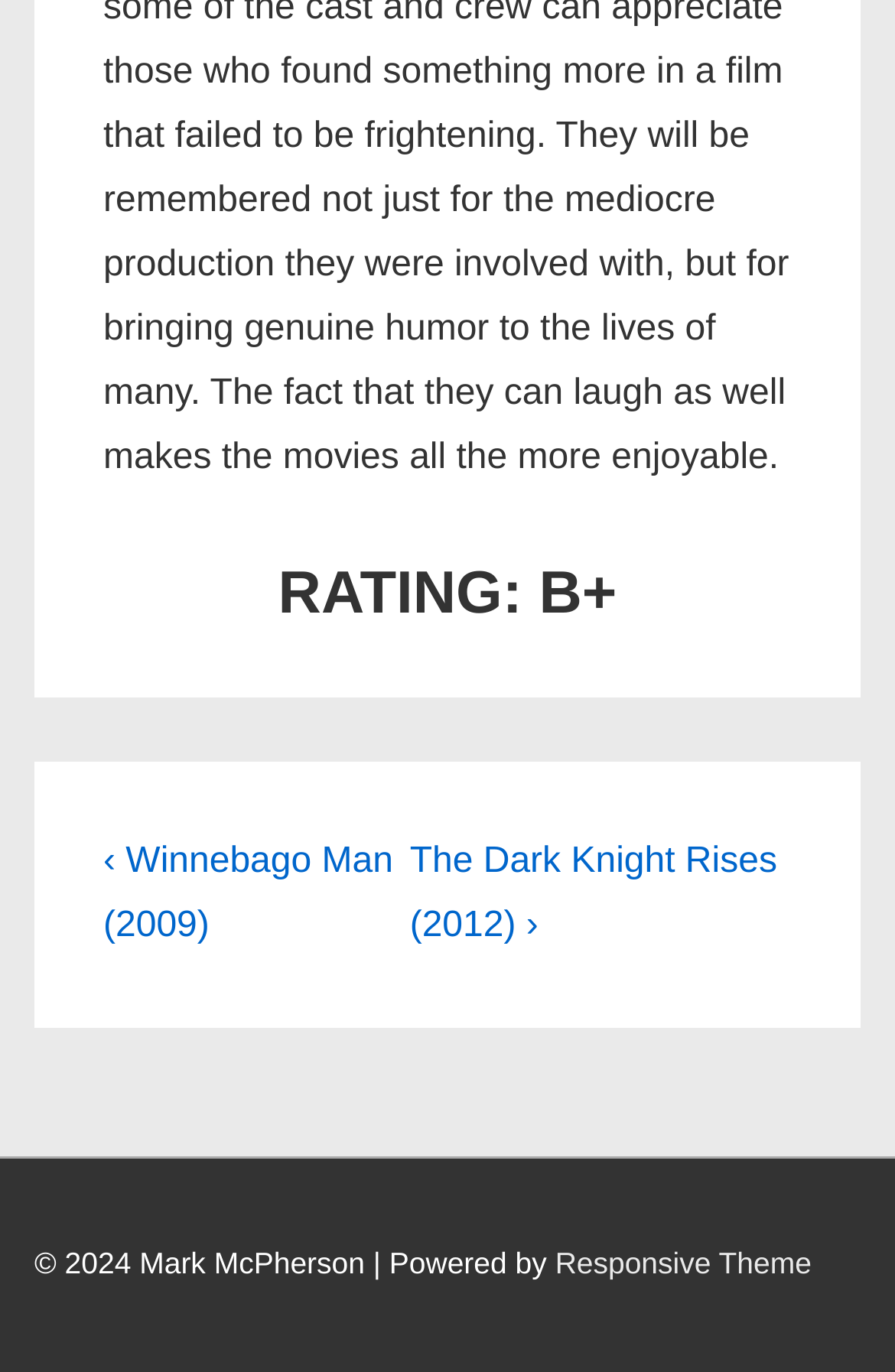What is the rating of the post?
Identify the answer in the screenshot and reply with a single word or phrase.

B+